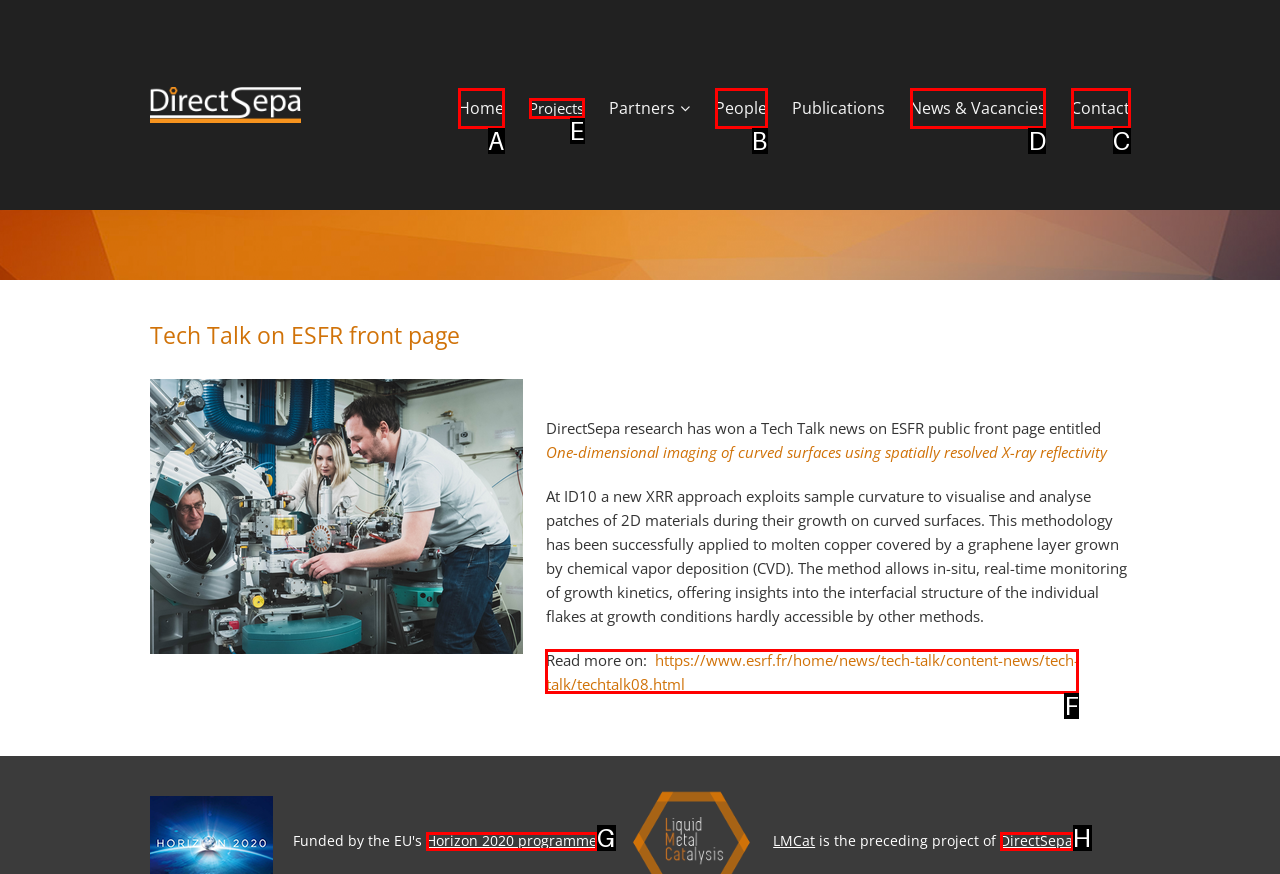Select the HTML element that needs to be clicked to carry out the task: read news and vacancies
Provide the letter of the correct option.

D